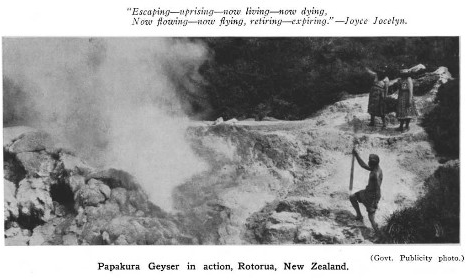How many figures are present in the image?
Give a one-word or short-phrase answer derived from the screenshot.

Three